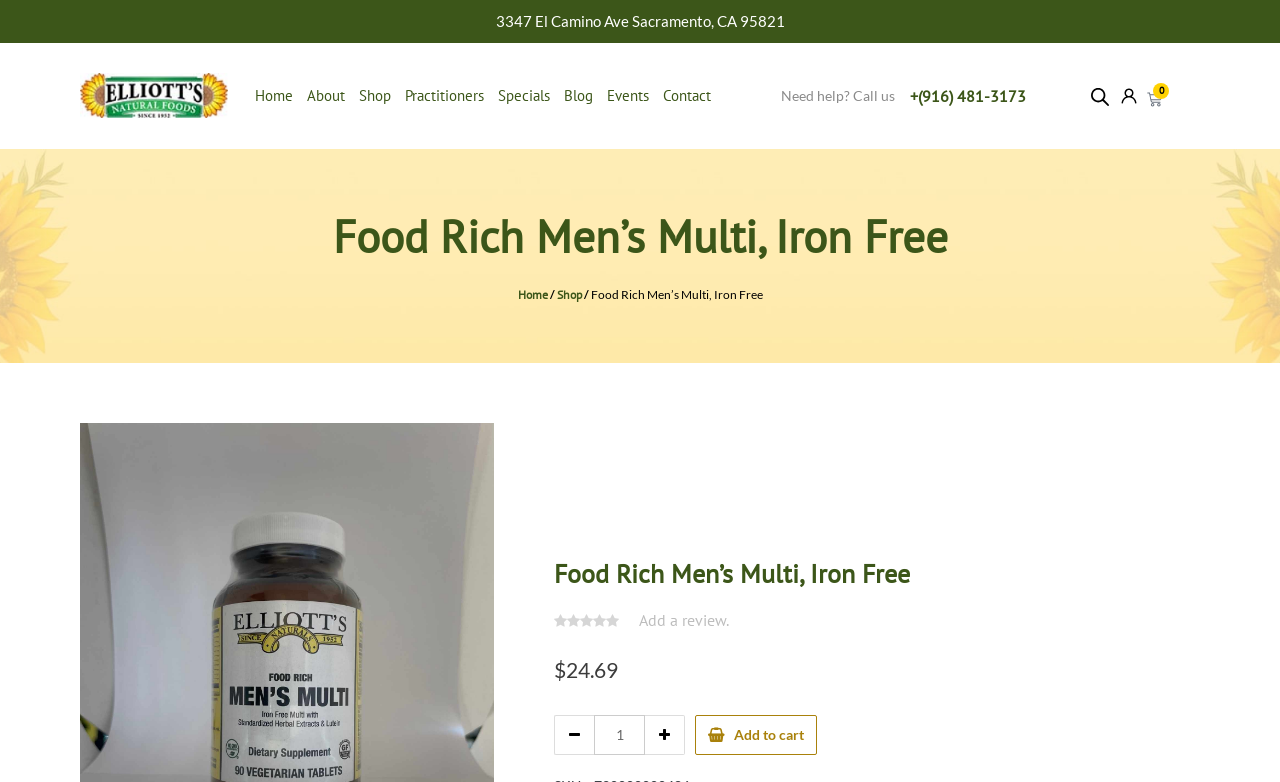Identify the bounding box coordinates of the region that needs to be clicked to carry out this instruction: "Change the quantity". Provide these coordinates as four float numbers ranging from 0 to 1, i.e., [left, top, right, bottom].

[0.464, 0.914, 0.504, 0.965]